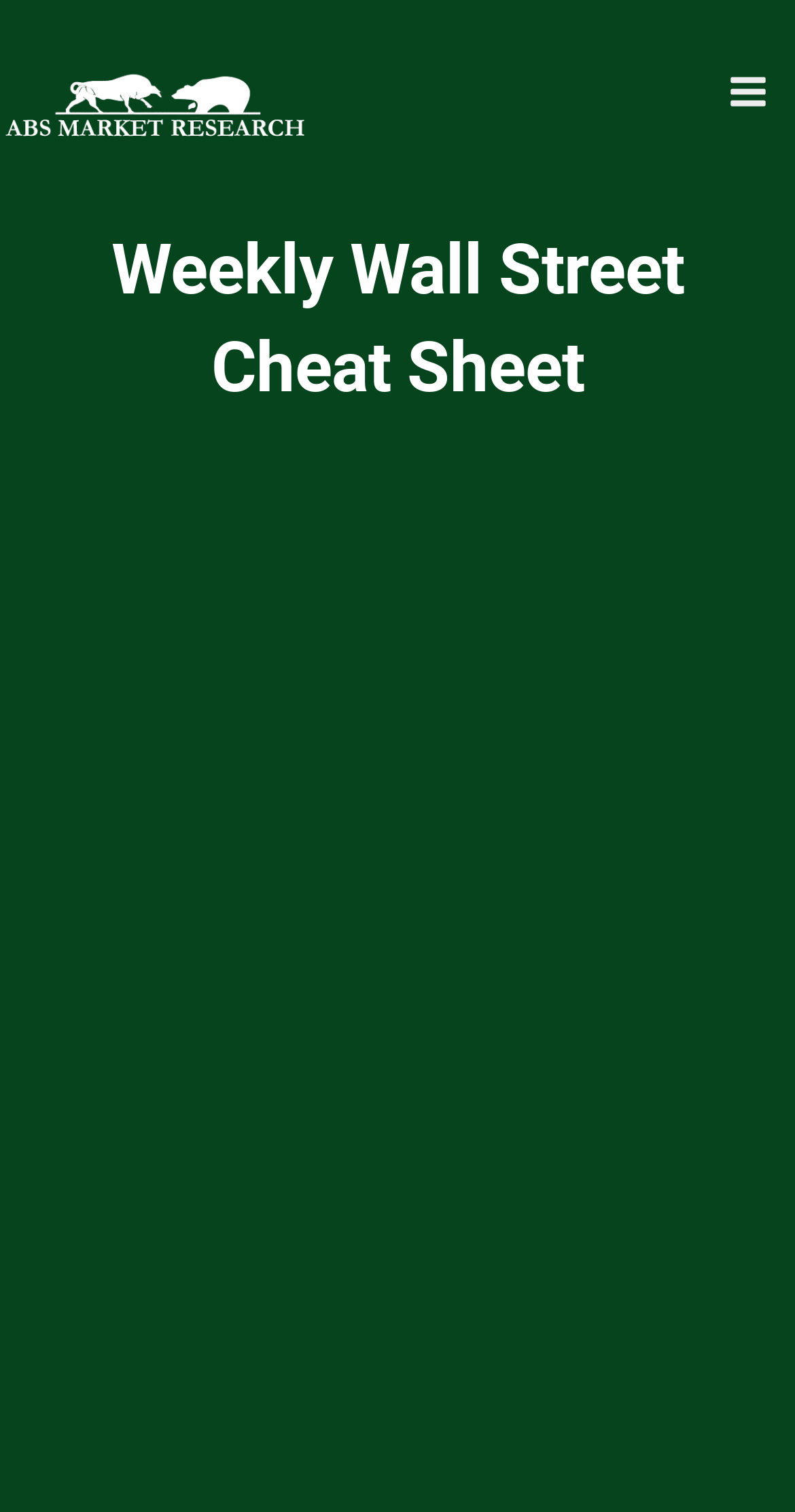Based on the image, provide a detailed response to the question:
What is required to get the free cheat sheet?

To get the free cheat sheet, users need to provide their first name and email address in the respective text boxes, as indicated by the 'First Name' and 'Your email' labels.